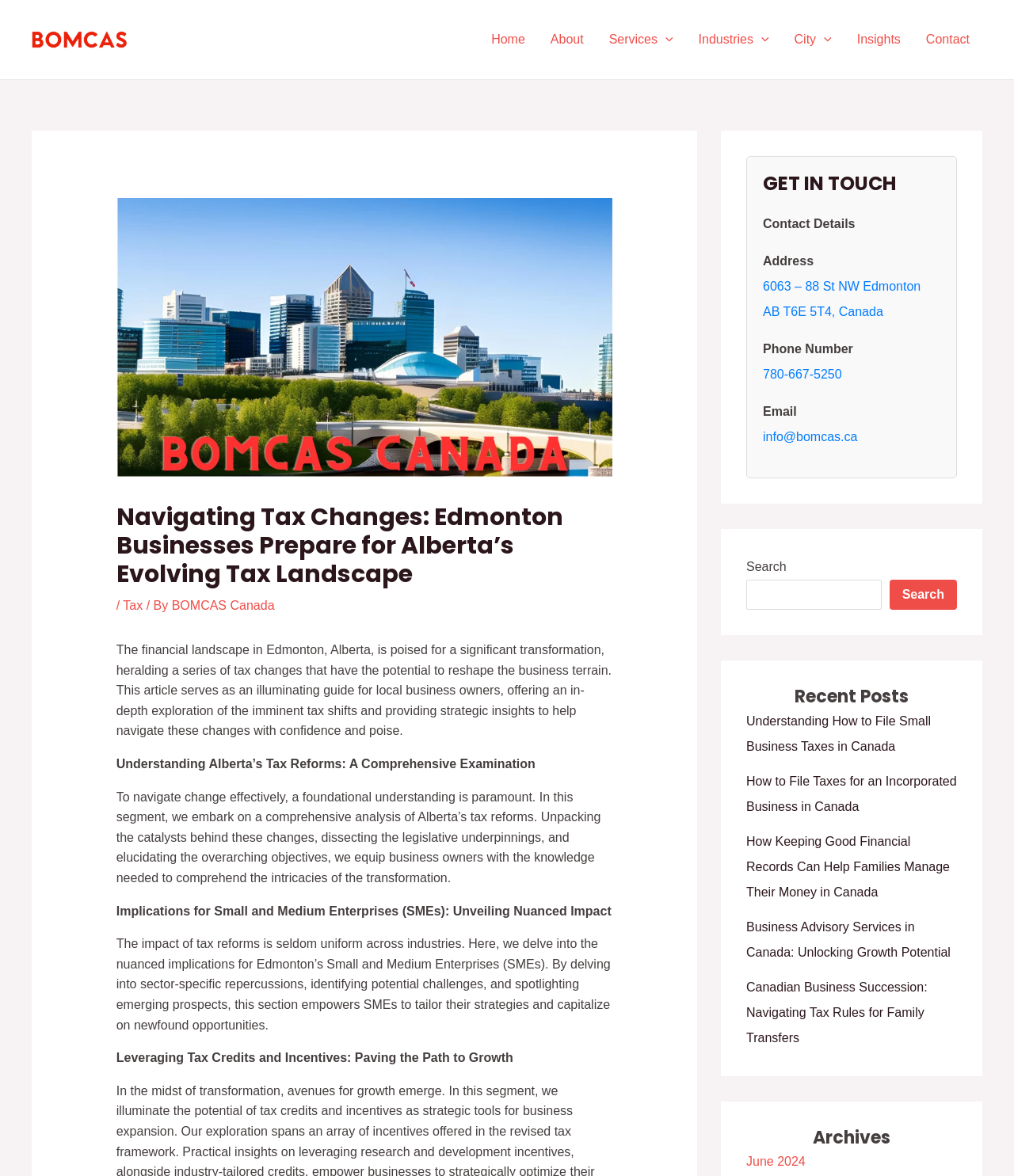Give a complete and precise description of the webpage's appearance.

This webpage is about navigating tax changes in Edmonton, Alberta, and provides guidance for local business owners. At the top, there is a navigation menu with links to "Home", "About", "Services", "Industries", "City", "Insights", and "Contact". Below the navigation menu, there is a header section with an image and a heading that reads "Navigating Tax Changes: Edmonton Businesses Prepare for Alberta's Evolving Tax Landscape". 

To the right of the header section, there is a complementary section with a search bar and a "Recent Posts" section that lists five links to recent articles. Below the header section, there is a main content area with a series of paragraphs that discuss the implications of tax reforms on small and medium enterprises (SMEs) in Edmonton. The article is divided into sections, including "Understanding Alberta's Tax Reforms: A Comprehensive Examination", "Implications for Small and Medium Enterprises (SMEs): Unveiling Nuanced Impact", and "Leveraging Tax Credits and Incentives: Paving the Path to Growth". 

At the bottom of the page, there is a "GET IN TOUCH" section with contact details, including an address, phone number, and email. There is also an "Archives" section with a link to "June 2024". Throughout the page, there are several images, including a logo at the top and icons for the menu toggles.